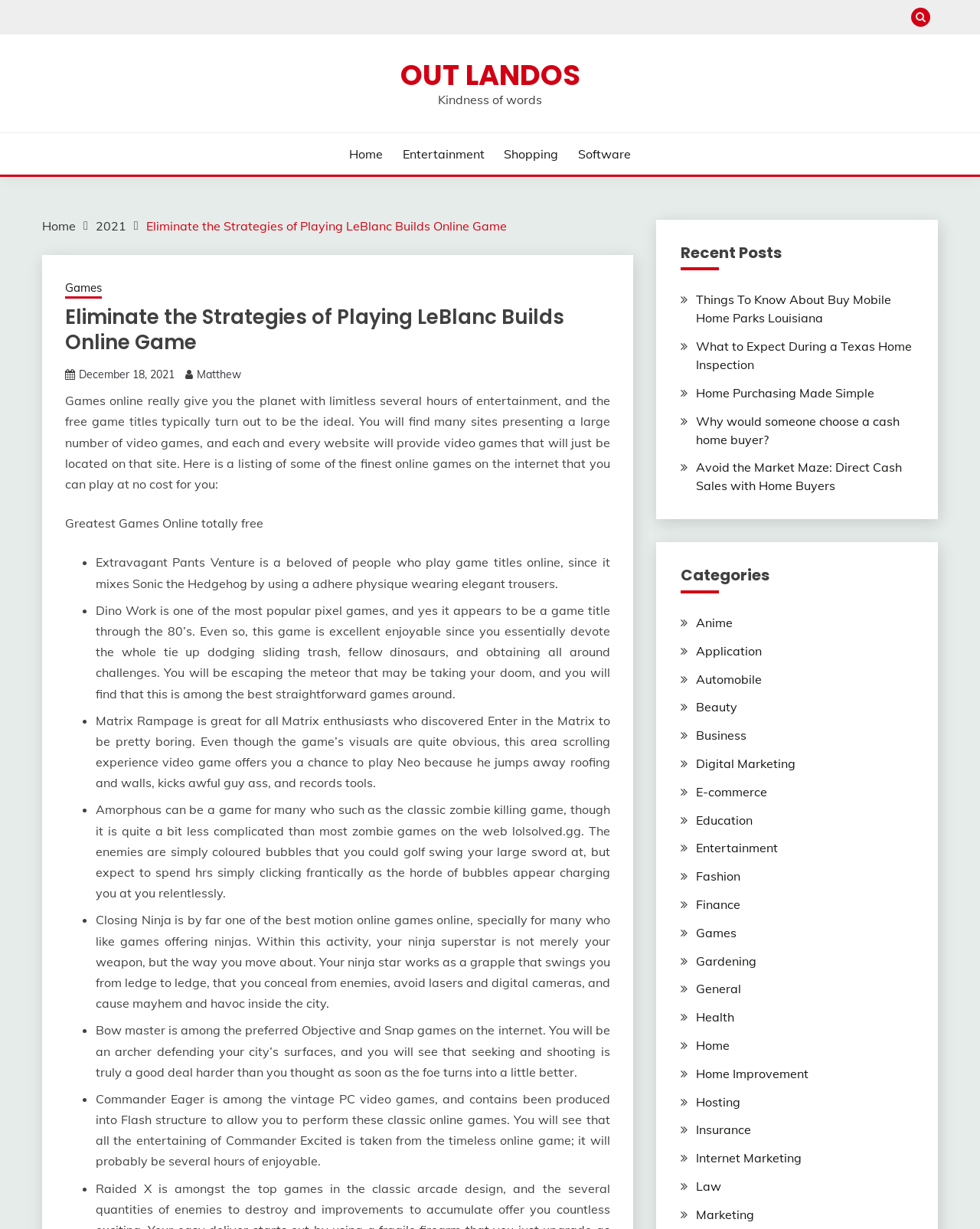Given the element description: "parent_node: Skip to content", predict the bounding box coordinates of this UI element. The coordinates must be four float numbers between 0 and 1, given as [left, top, right, bottom].

[0.941, 0.753, 0.977, 0.779]